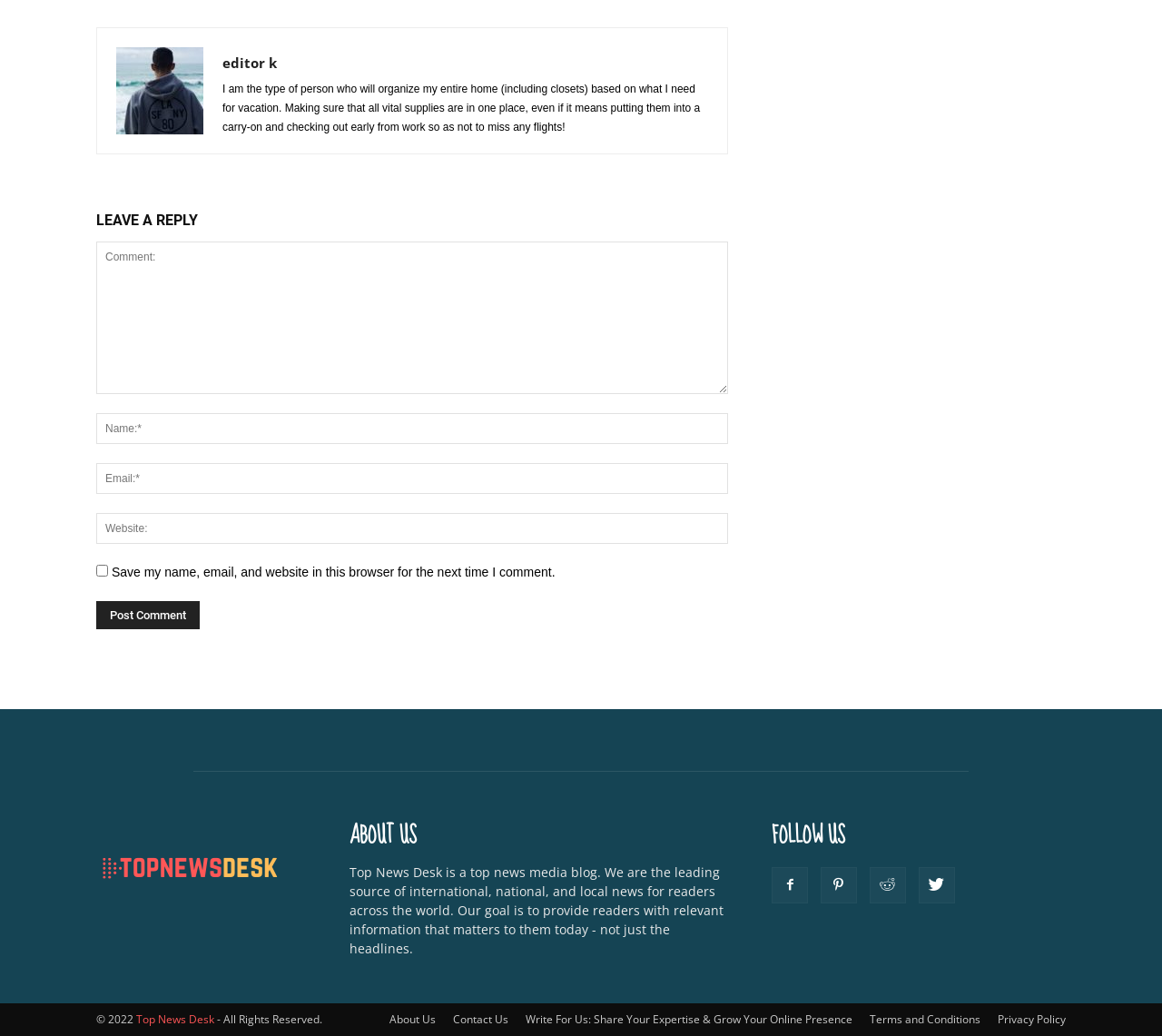How many textboxes are there for commenting?
Provide a short answer using one word or a brief phrase based on the image.

4